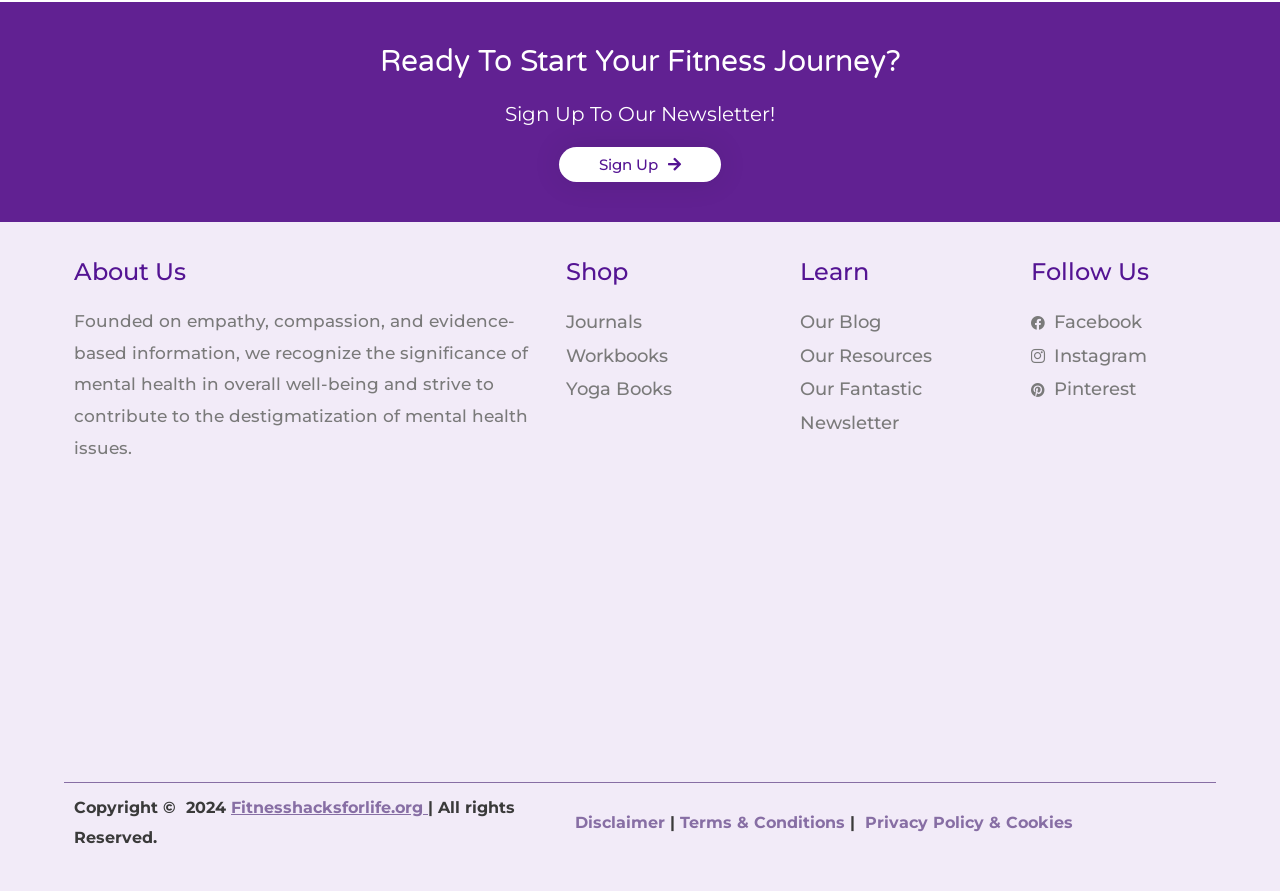What is the main topic of this website?
Answer the question with a single word or phrase derived from the image.

Fitness and mental health